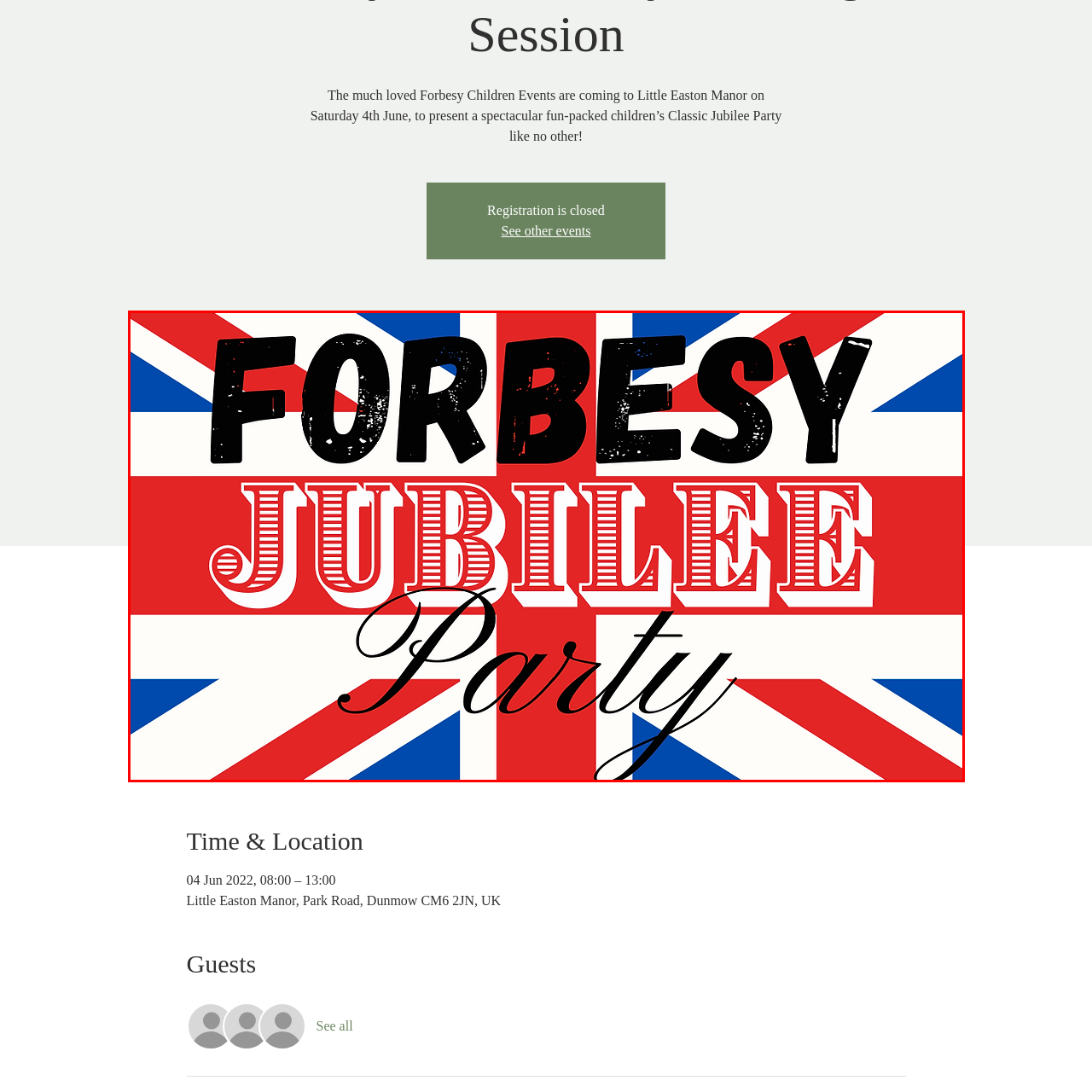Elaborate on the contents of the image highlighted by the red boundary in detail.

The image showcases an eye-catching graphic promoting the "Forbesy Jubilee Party." It features a vibrant design set against a backdrop resembling the British flag, with bold red, blue, and white colors. The title "FORBESY" is prominently displayed in an attention-grabbing black font at the top, while "JUBILEE" is written in a stylish striped typography, contrasting in color and style to enhance its visual appeal. The word "Party" is elegantly scripted below, completing the festive theme. This design effectively conveys a sense of celebration, inviting families and children to participate in a fun-filled event celebrating a special occasion. The event will take place on Saturday, June 4th, 2022, at Little Easton Manor, adding to the excitement of gathering in a picturesque location.